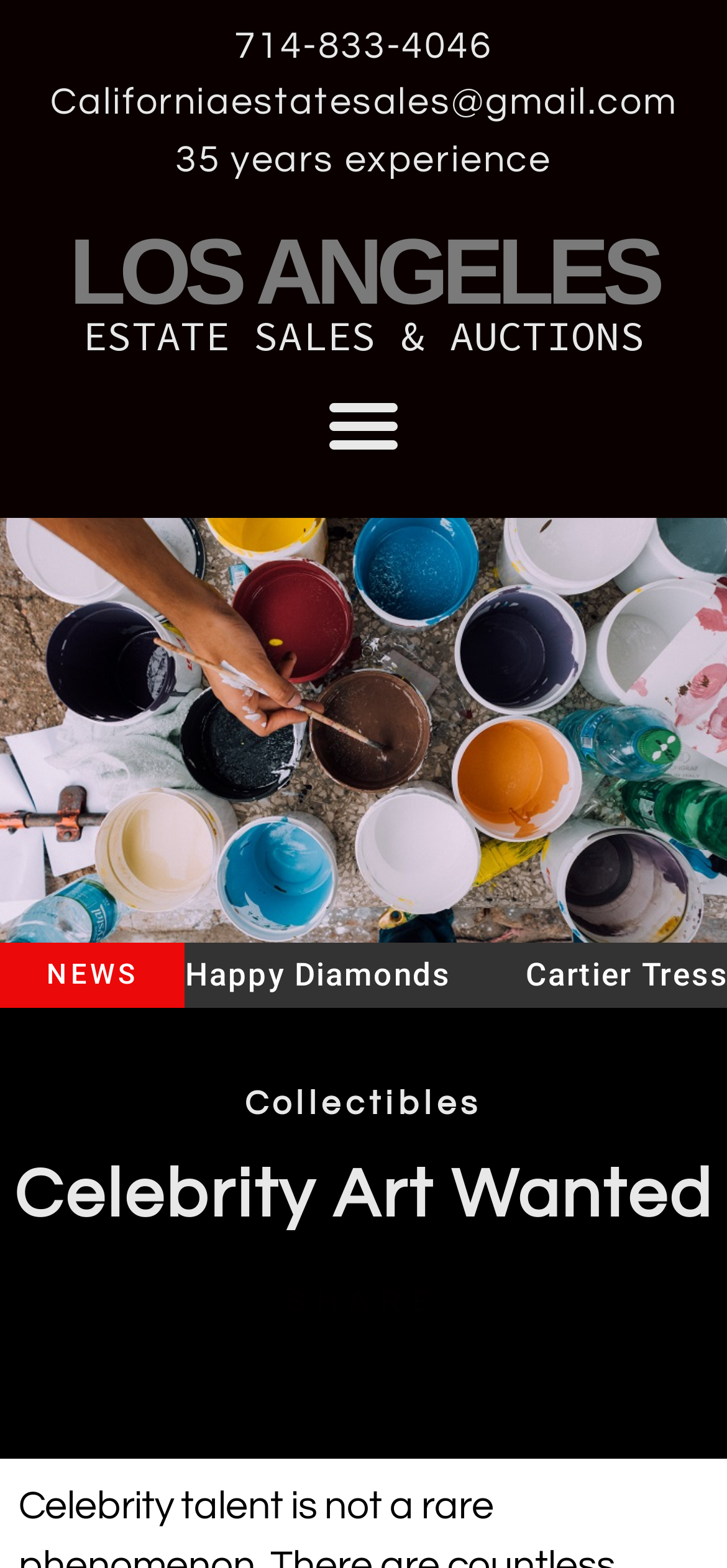Identify the coordinates of the bounding box for the element described below: "Californiaestatesales@gmail.com". Return the coordinates as four float numbers between 0 and 1: [left, top, right, bottom].

[0.069, 0.048, 0.931, 0.084]